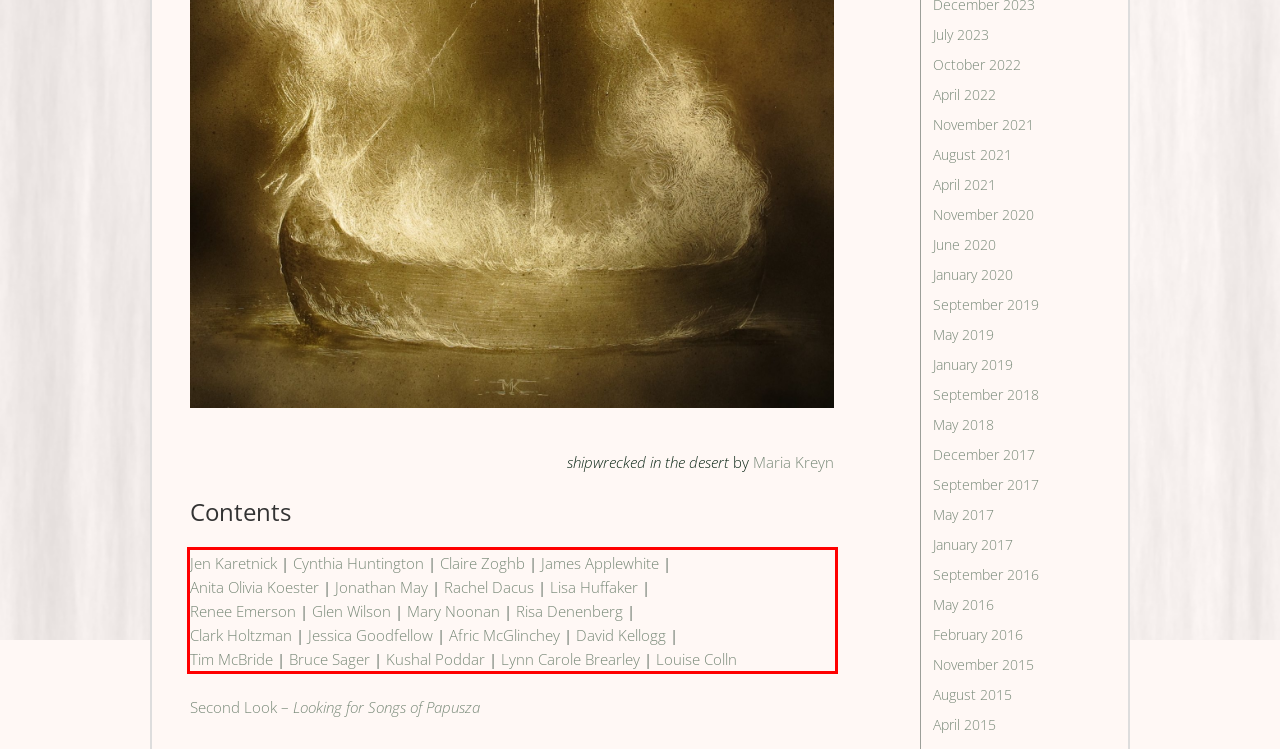You are given a webpage screenshot with a red bounding box around a UI element. Extract and generate the text inside this red bounding box.

Jen Karetnick | Cynthia Huntington | Claire Zoghb | James Applewhite | Anita Olivia Koester | Jonathan May | Rachel Dacus | Lisa Huffaker | Renee Emerson | Glen Wilson | Mary Noonan | Risa Denenberg | Clark Holtzman | Jessica Goodfellow | Afric McGlinchey | David Kellogg | Tim McBride | Bruce Sager | Kushal Poddar | Lynn Carole Brearley | Louise Colln